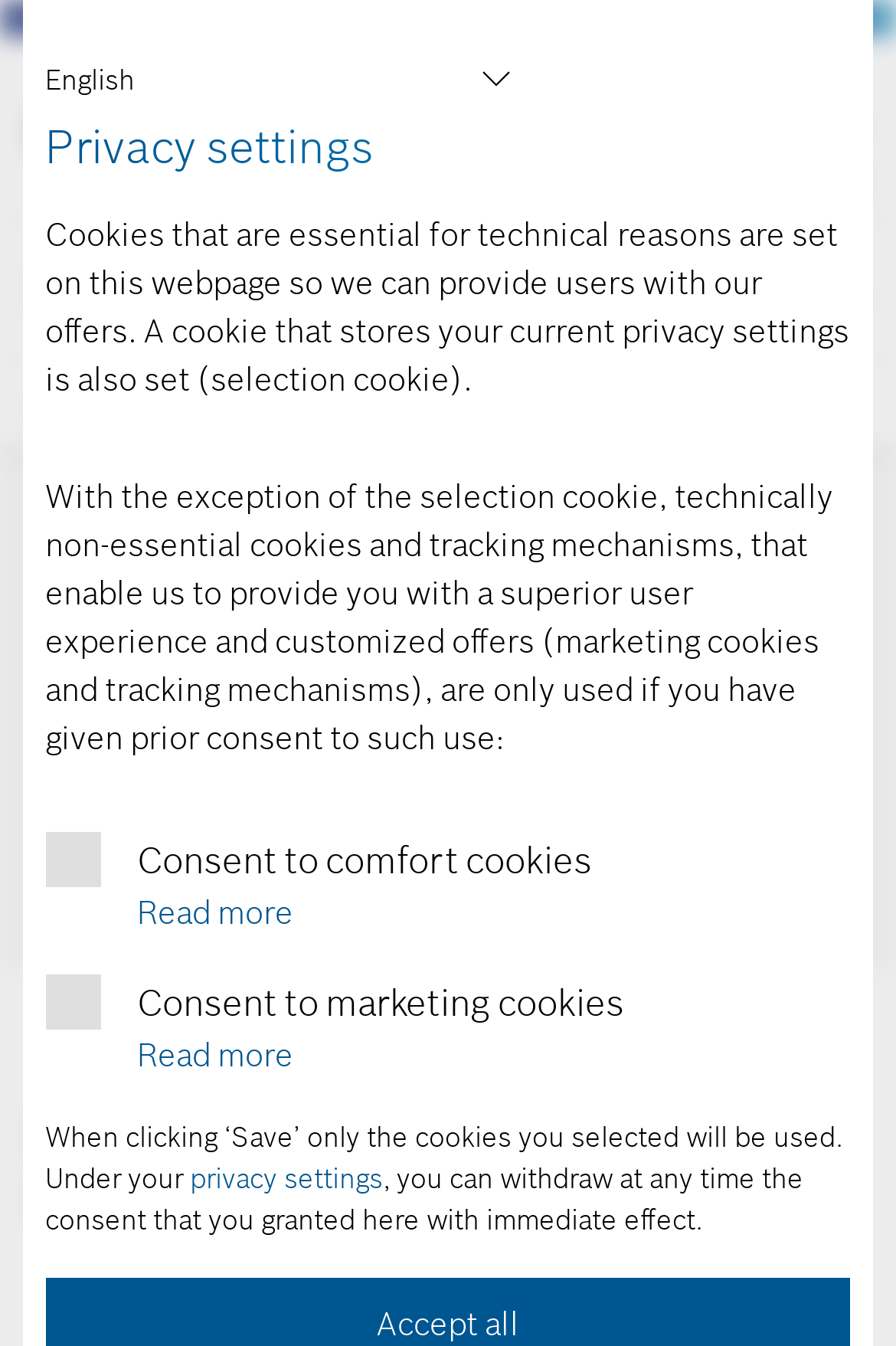Kindly determine the bounding box coordinates for the area that needs to be clicked to execute this instruction: "Click the 'Submit Search' button".

[0.905, 0.181, 0.962, 0.244]